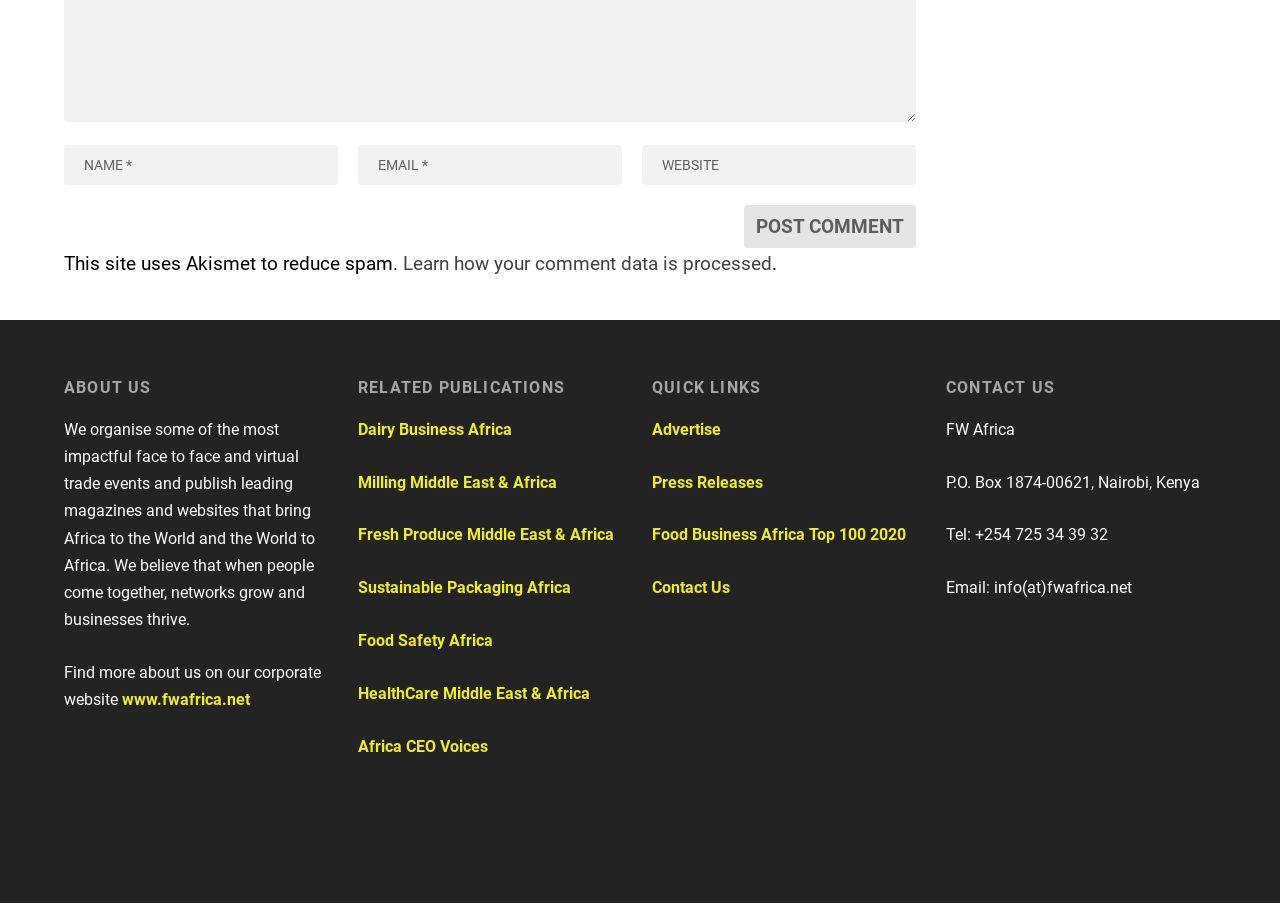What is the purpose of the website?
From the image, provide a succinct answer in one word or a short phrase.

Trade events and publications